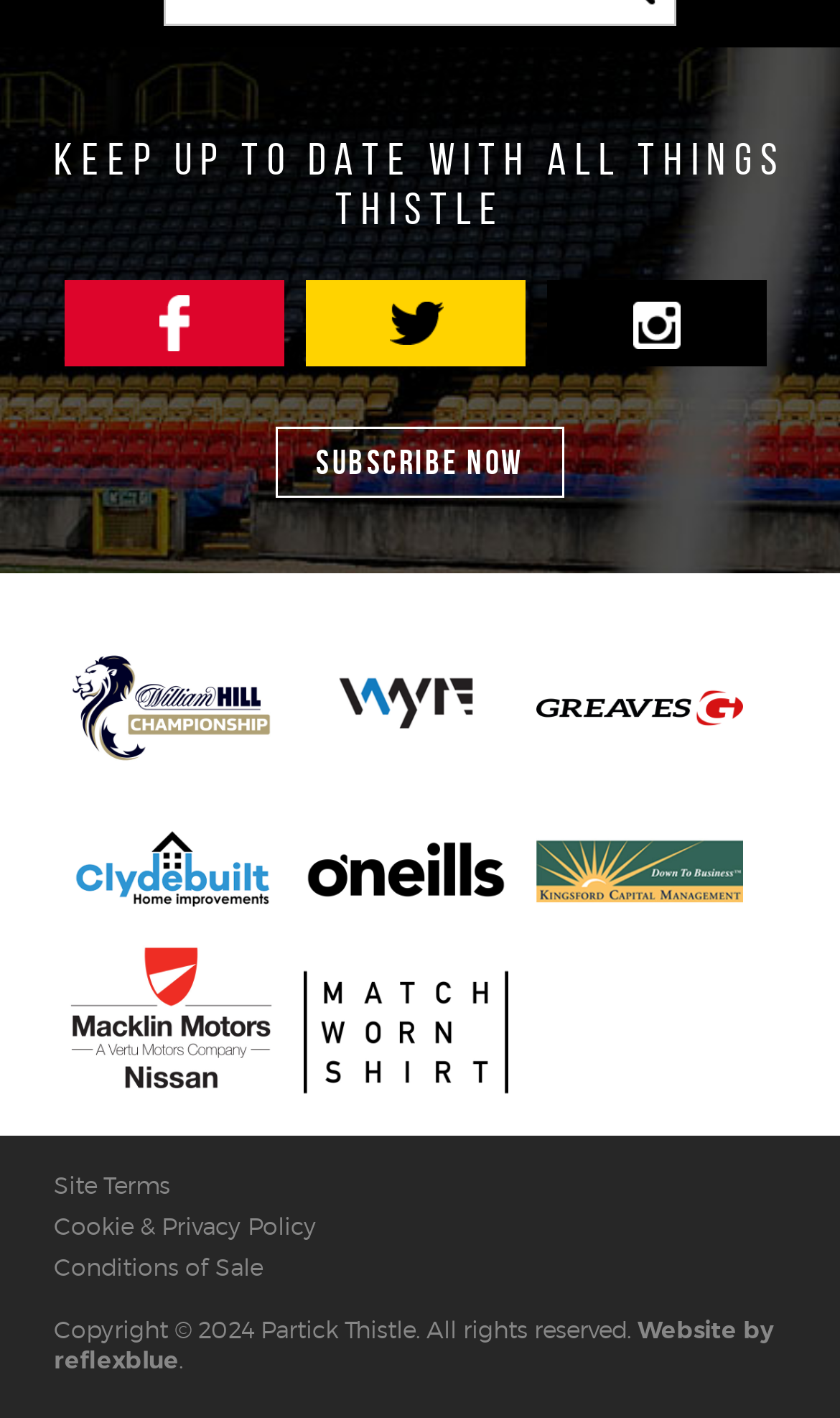Bounding box coordinates are specified in the format (top-left x, top-left y, bottom-right x, bottom-right y). All values are floating point numbers bounded between 0 and 1. Please provide the bounding box coordinate of the region this sentence describes: alt="Partick Thistle FC on FaceBook"

[0.077, 0.197, 0.339, 0.258]